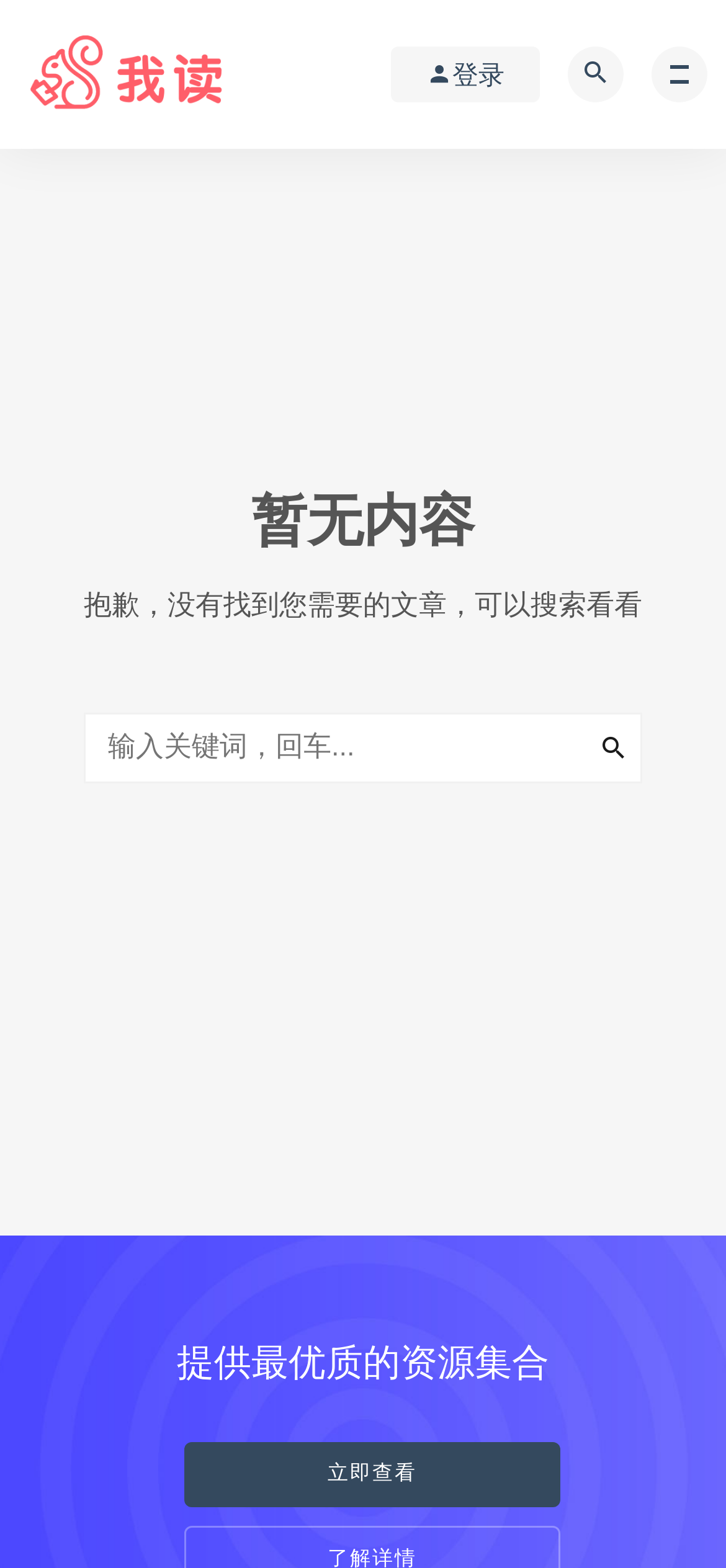From the element description name="s" placeholder="输入关键词，回车...", predict the bounding box coordinates of the UI element. The coordinates must be specified in the format (top-left x, top-left y, bottom-right x, bottom-right y) and should be within the 0 to 1 range.

[0.115, 0.455, 0.885, 0.5]